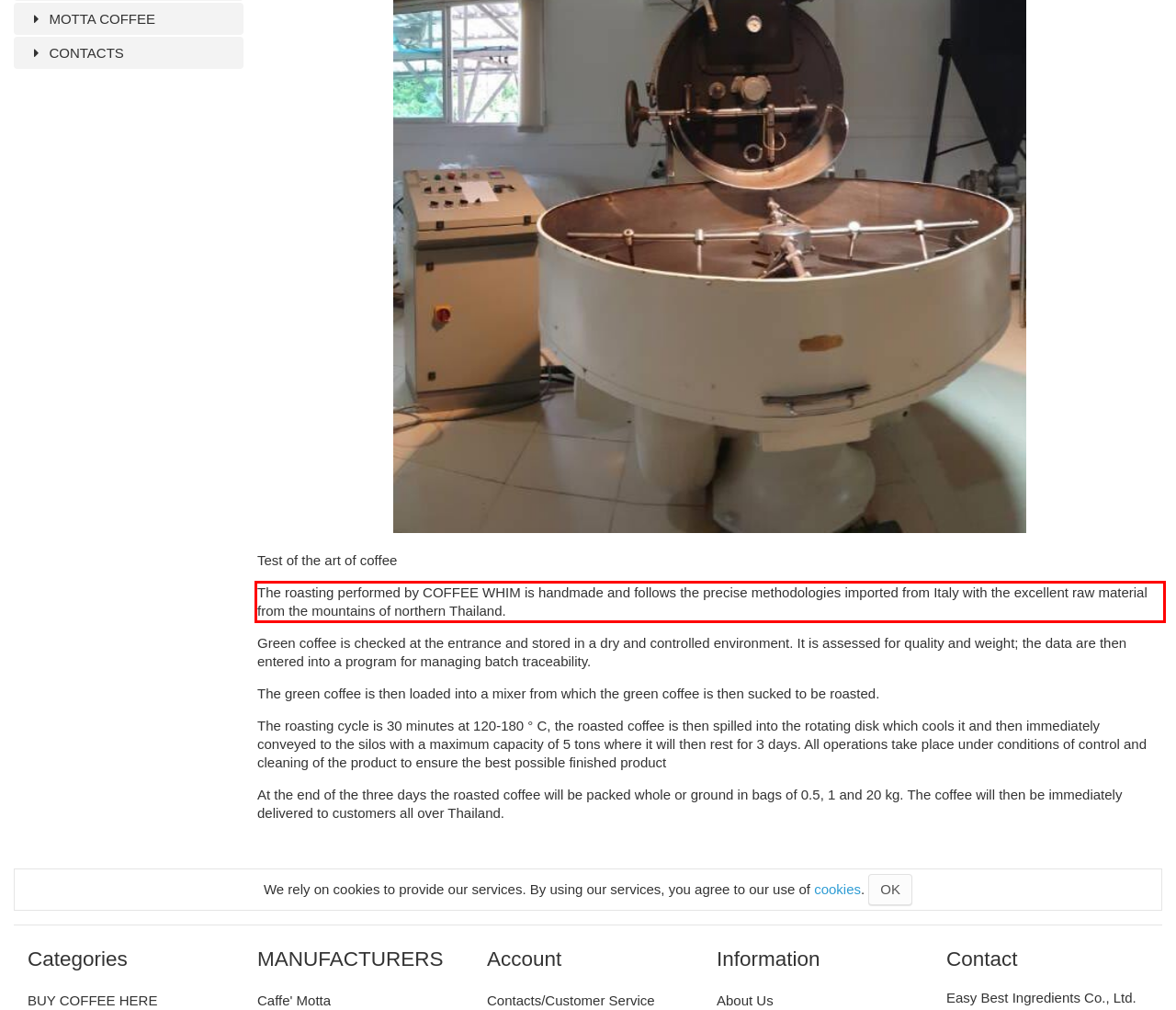Look at the provided screenshot of the webpage and perform OCR on the text within the red bounding box.

The roasting performed by COFFEE WHIM is handmade and follows the precise methodologies imported from Italy with the excellent raw material from the mountains of northern Thailand.